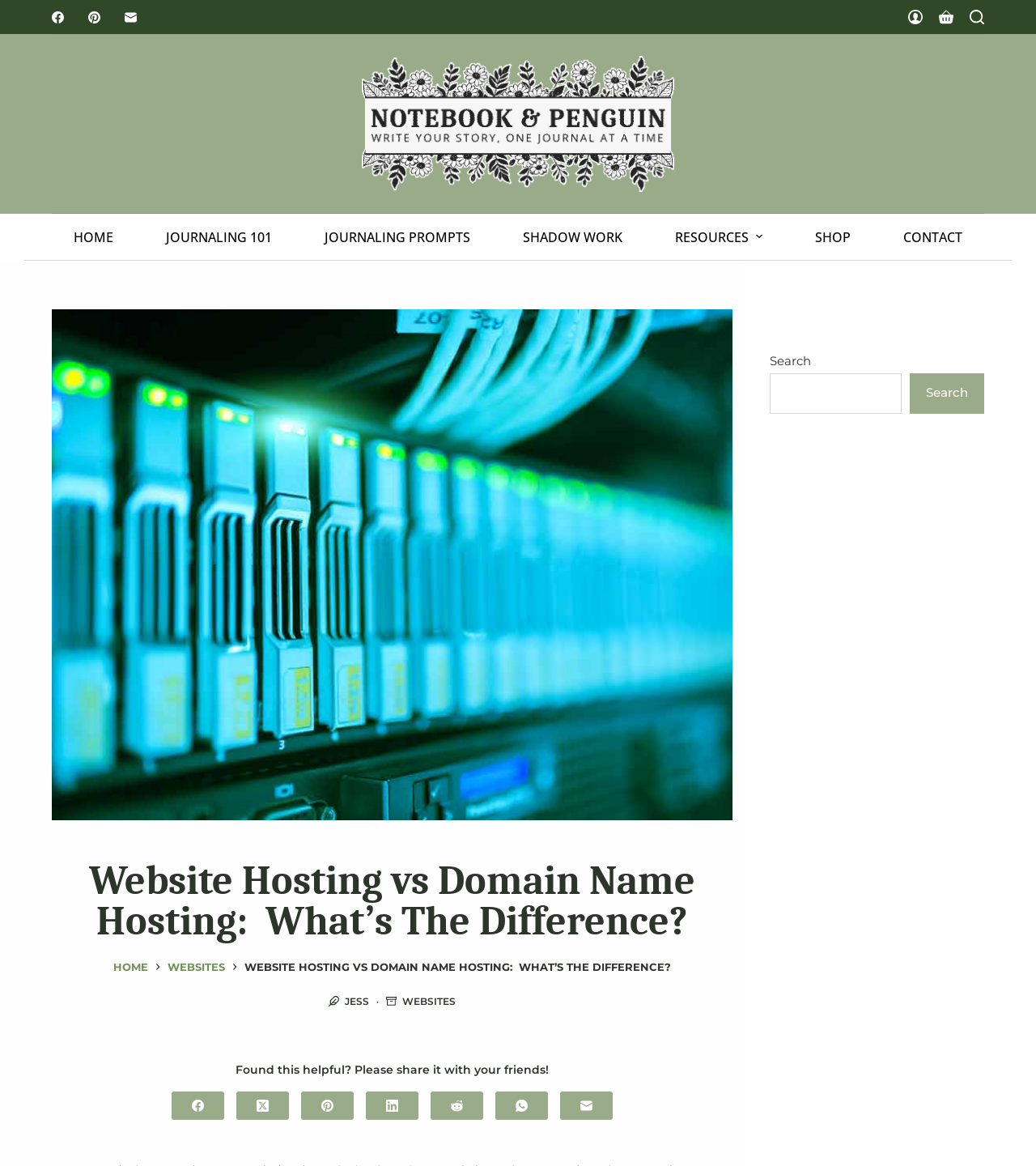Please give a concise answer to this question using a single word or phrase: 
How many menu items are in the header menu?

7